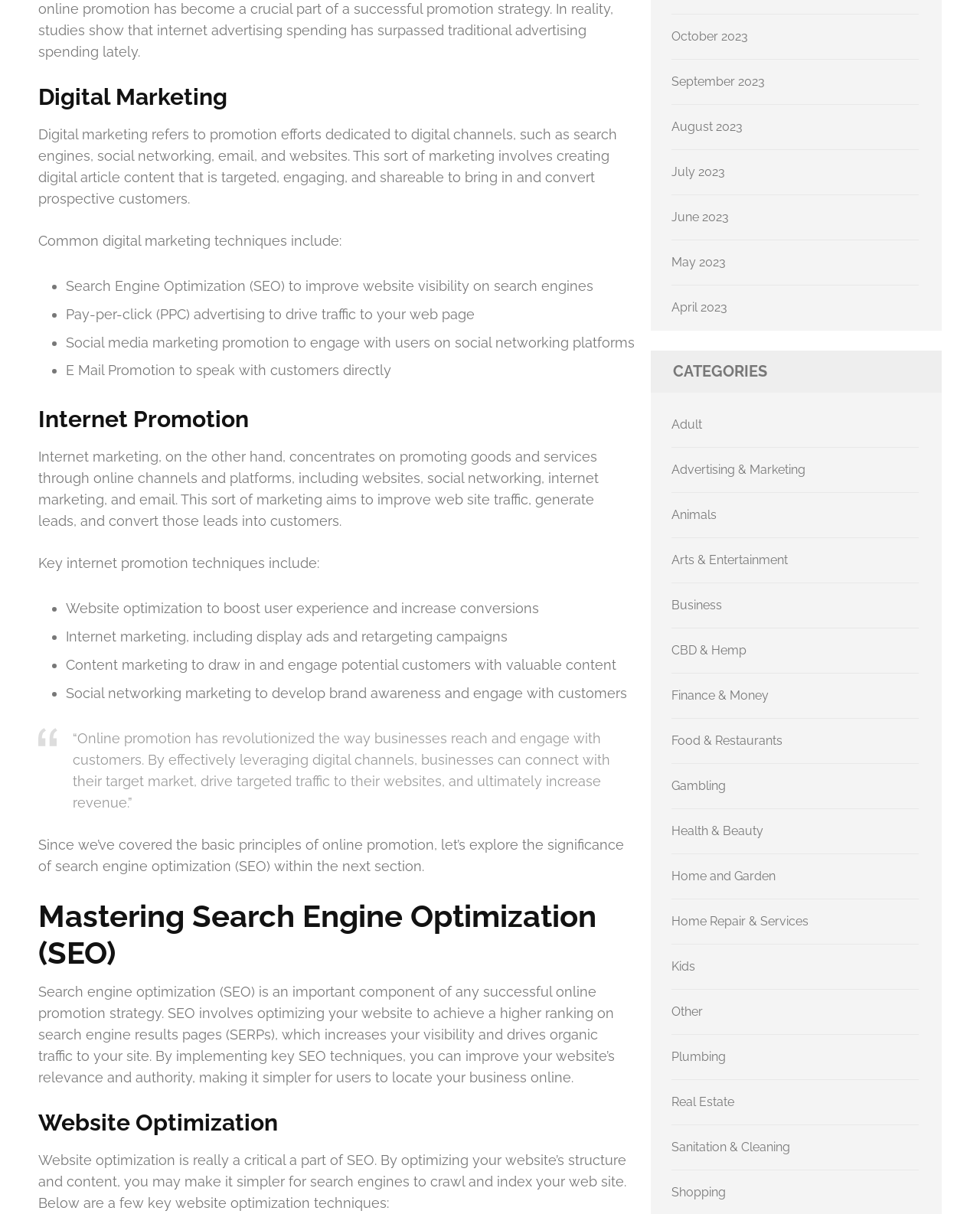Find the bounding box coordinates for the area that must be clicked to perform this action: "Click on October 2023".

[0.685, 0.024, 0.763, 0.036]